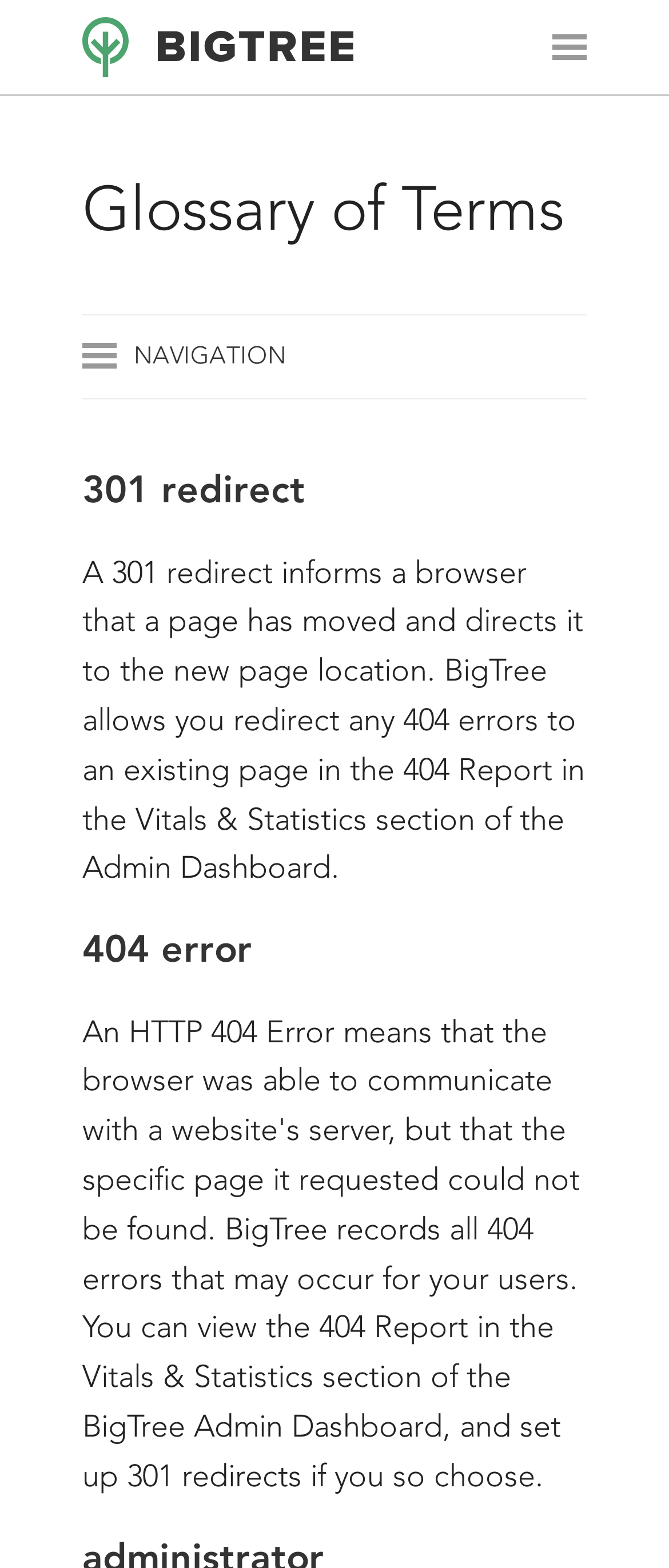Please specify the bounding box coordinates for the clickable region that will help you carry out the instruction: "read about administrator".

[0.123, 0.355, 0.877, 0.394]